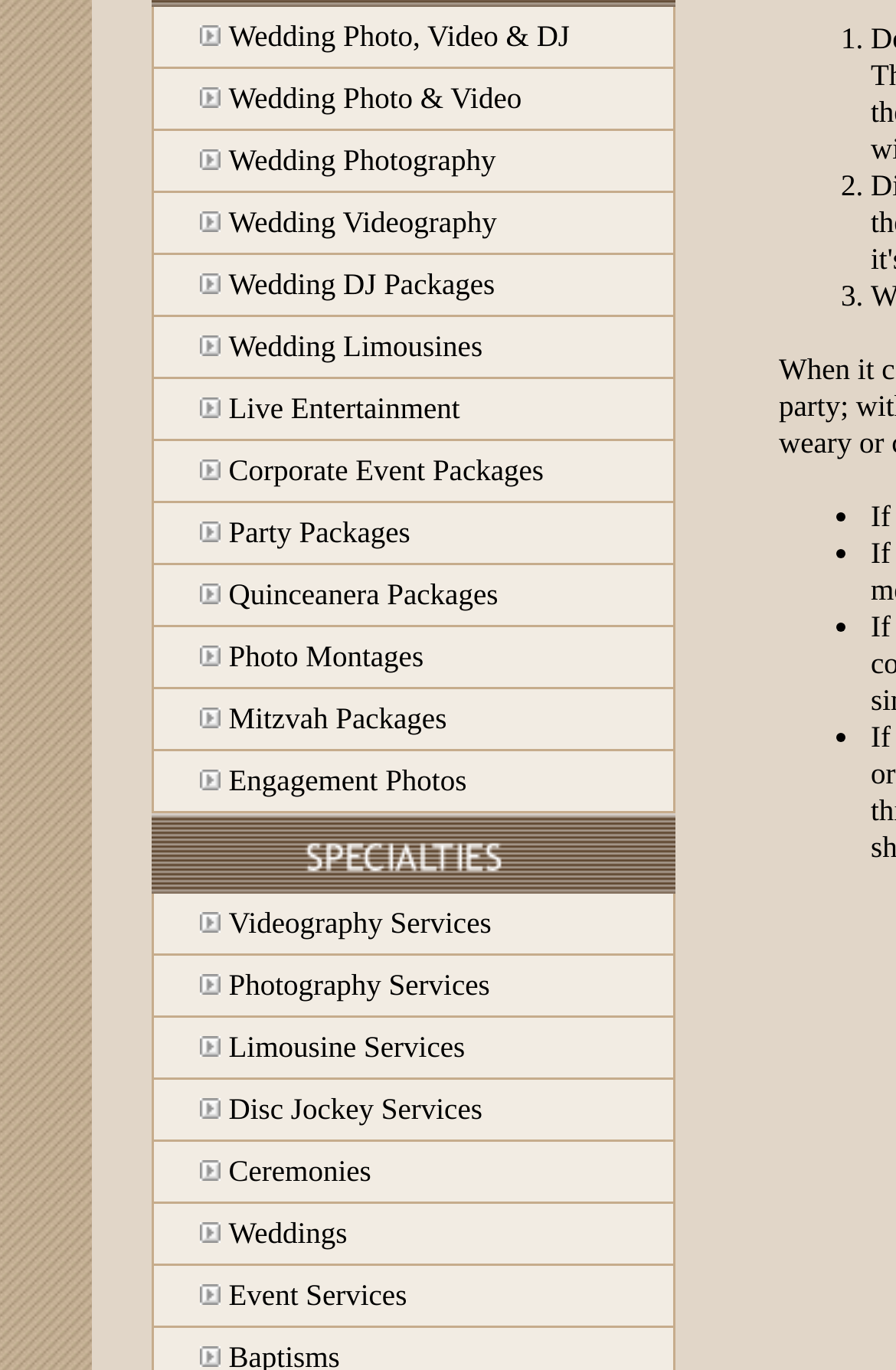What is the purpose of the images on this webpage?
Please provide a single word or phrase in response based on the screenshot.

To illustrate services